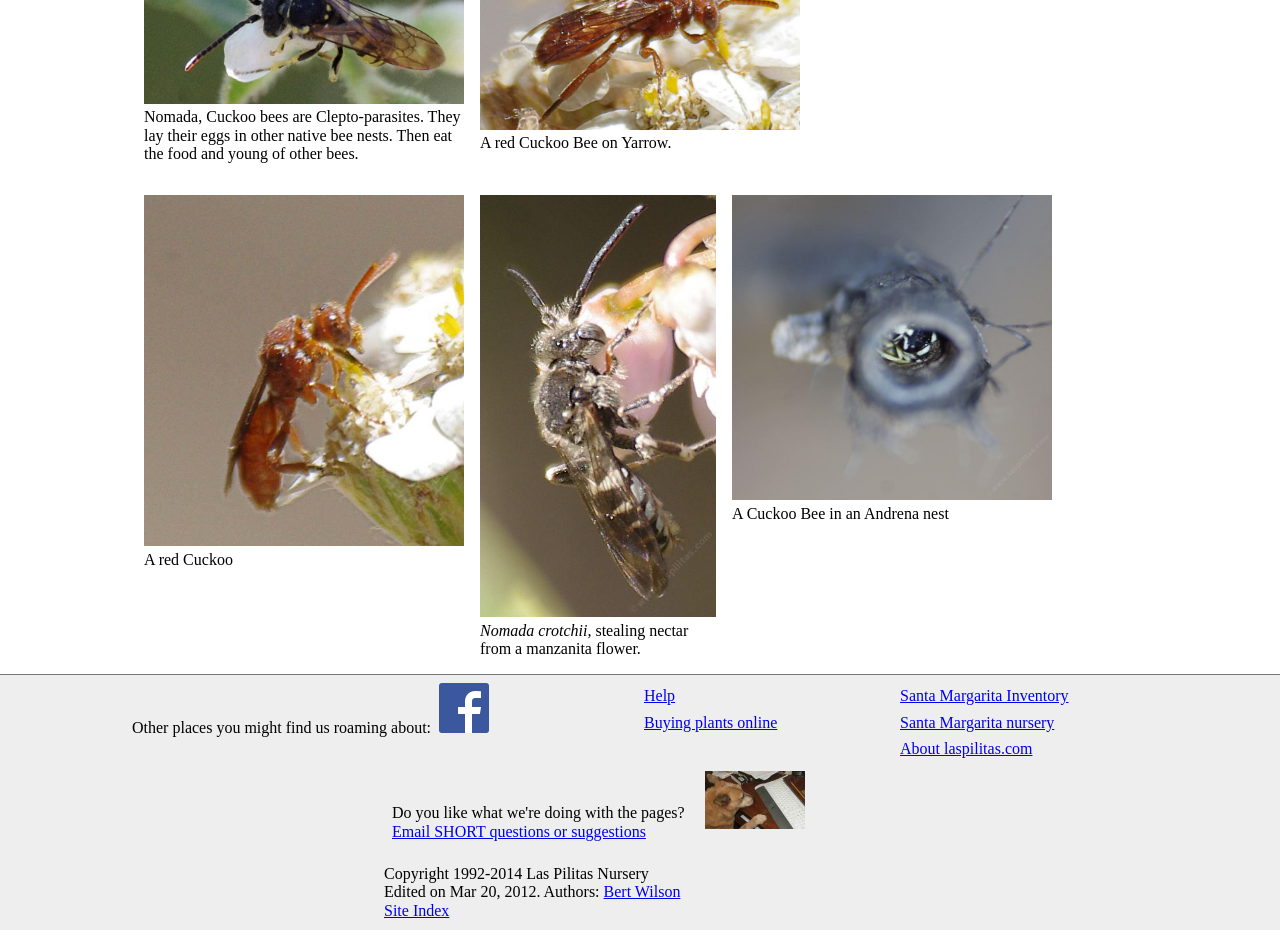Predict the bounding box for the UI component with the following description: "Help".

[0.5, 0.735, 0.7, 0.763]